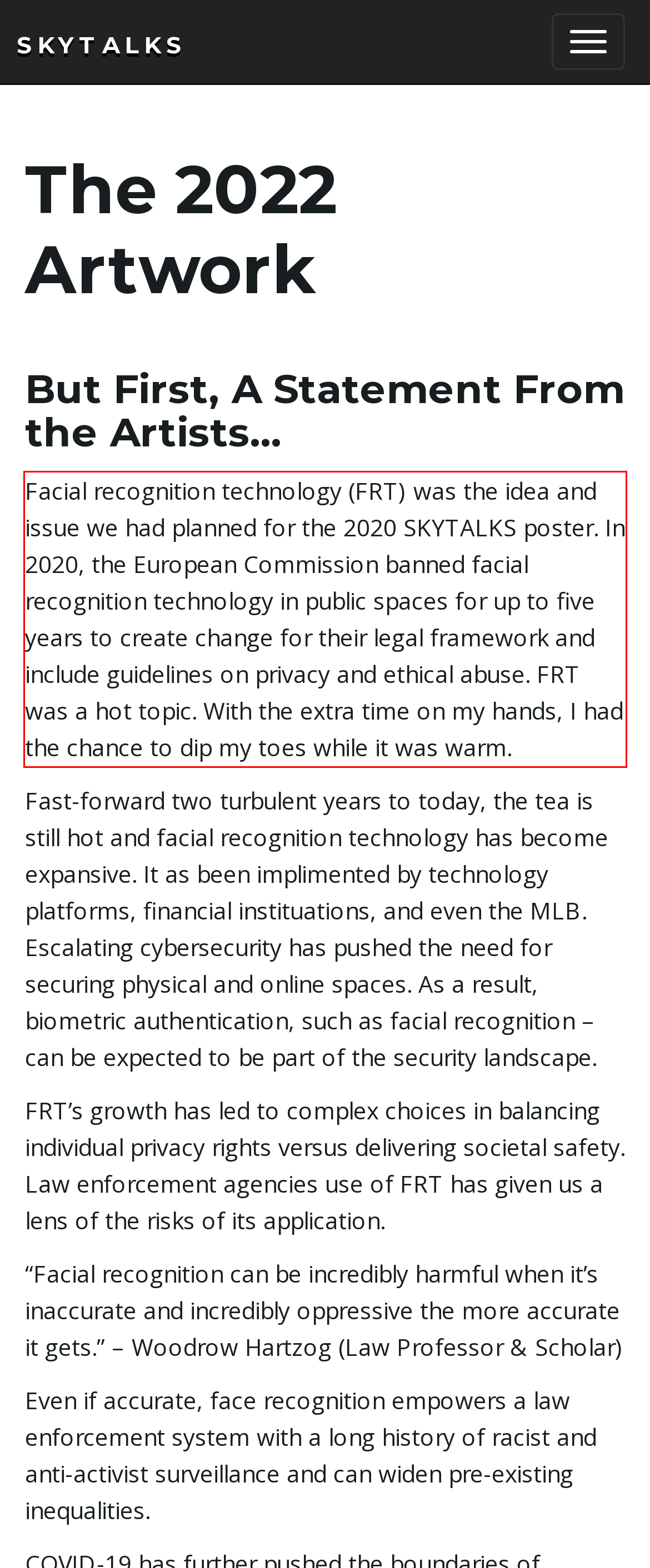Identify the text inside the red bounding box in the provided webpage screenshot and transcribe it.

Facial recognition technology (FRT) was the idea and issue we had planned for the 2020 SKYTALKS poster. In 2020, the European Commission banned facial recognition technology in public spaces for up to five years to create change for their legal framework and include guidelines on privacy and ethical abuse. FRT was a hot topic. With the extra time on my hands, I had the chance to dip my toes while it was warm.